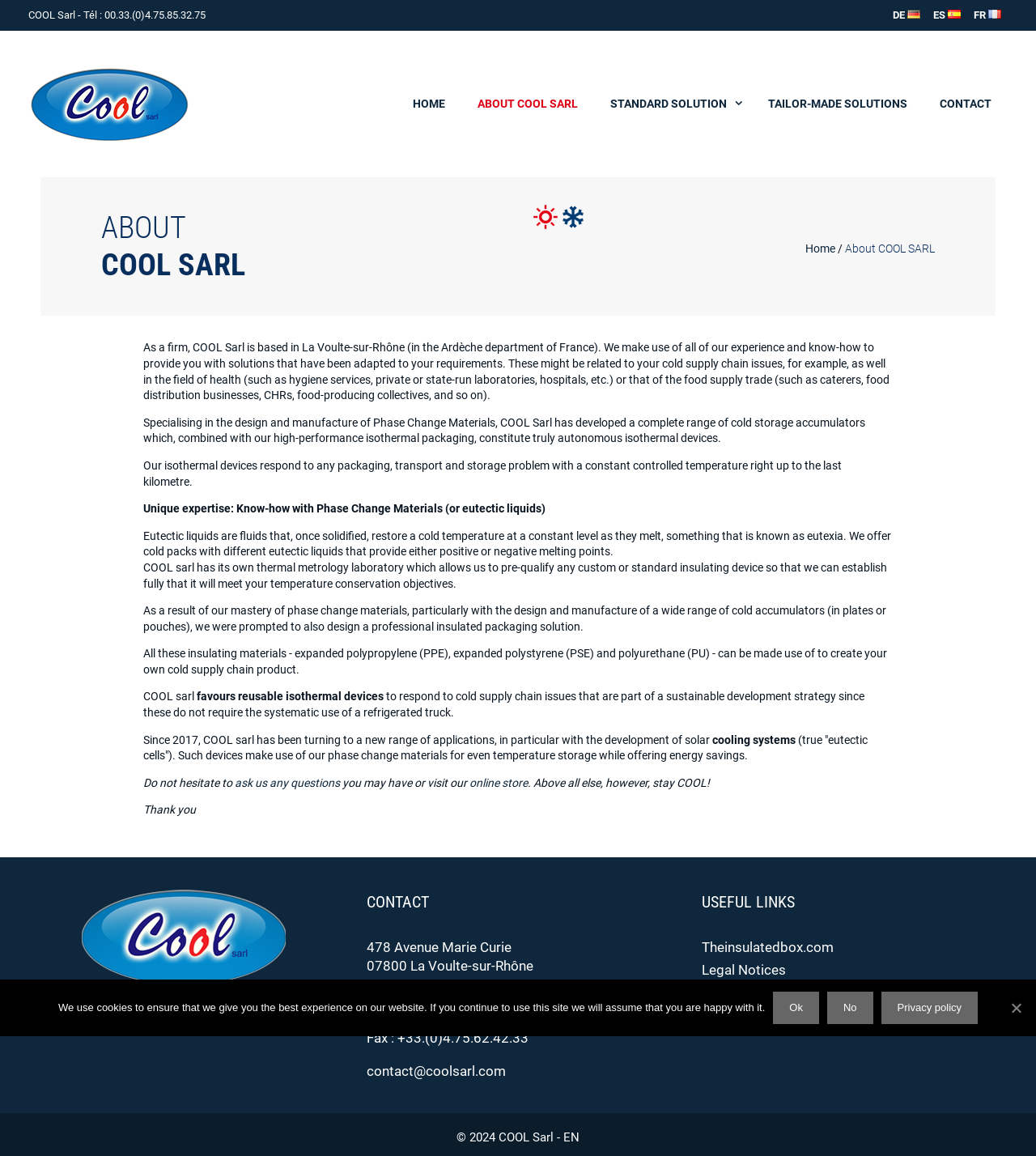Given the webpage screenshot and the description, determine the bounding box coordinates (top-left x, top-left y, bottom-right x, bottom-right y) that define the location of the UI element matching this description: No

[0.798, 0.858, 0.843, 0.886]